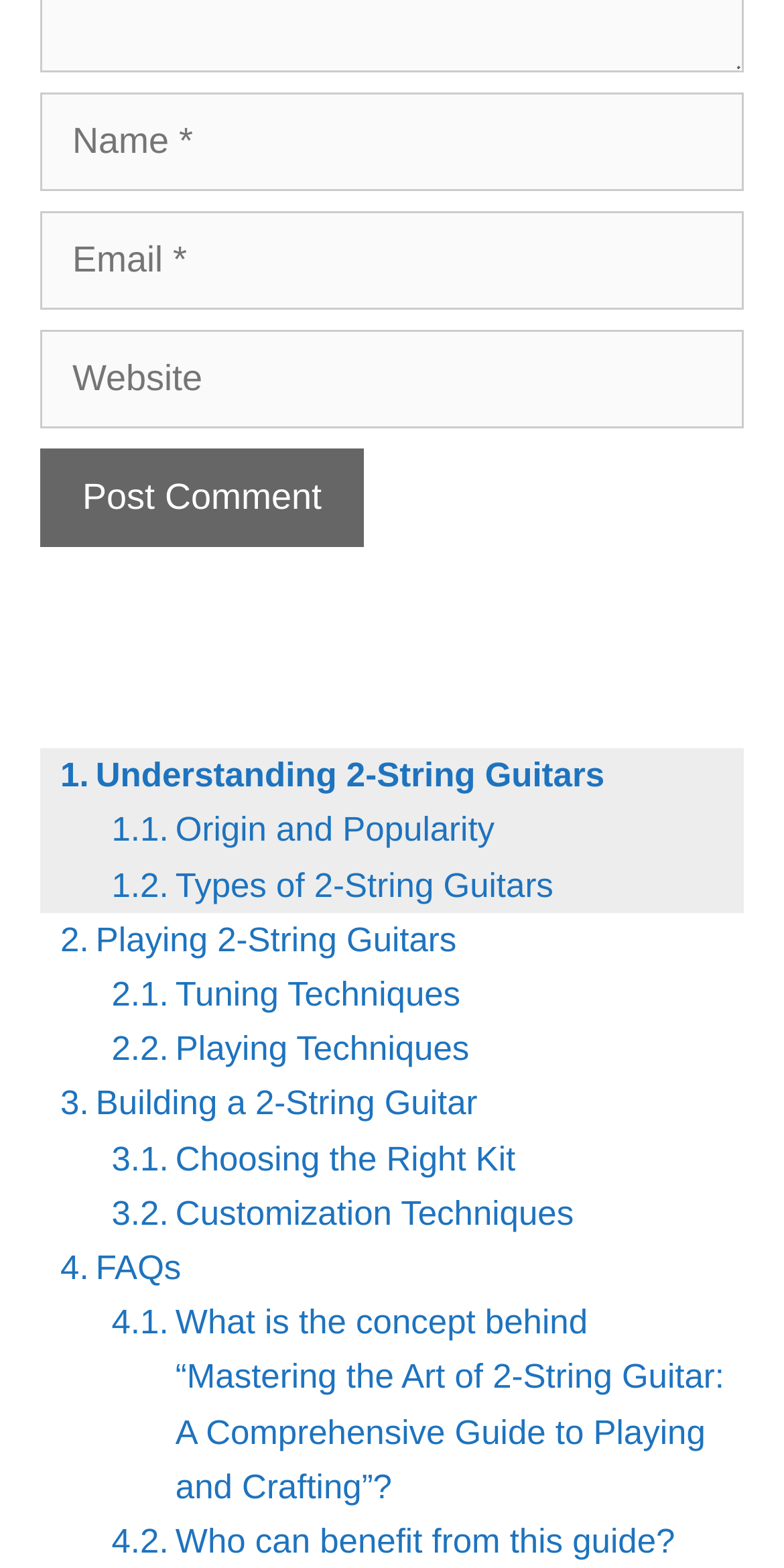Find the bounding box coordinates corresponding to the UI element with the description: "Playing 2-String Guitars". The coordinates should be formatted as [left, top, right, bottom], with values as floats between 0 and 1.

[0.051, 0.582, 0.582, 0.617]